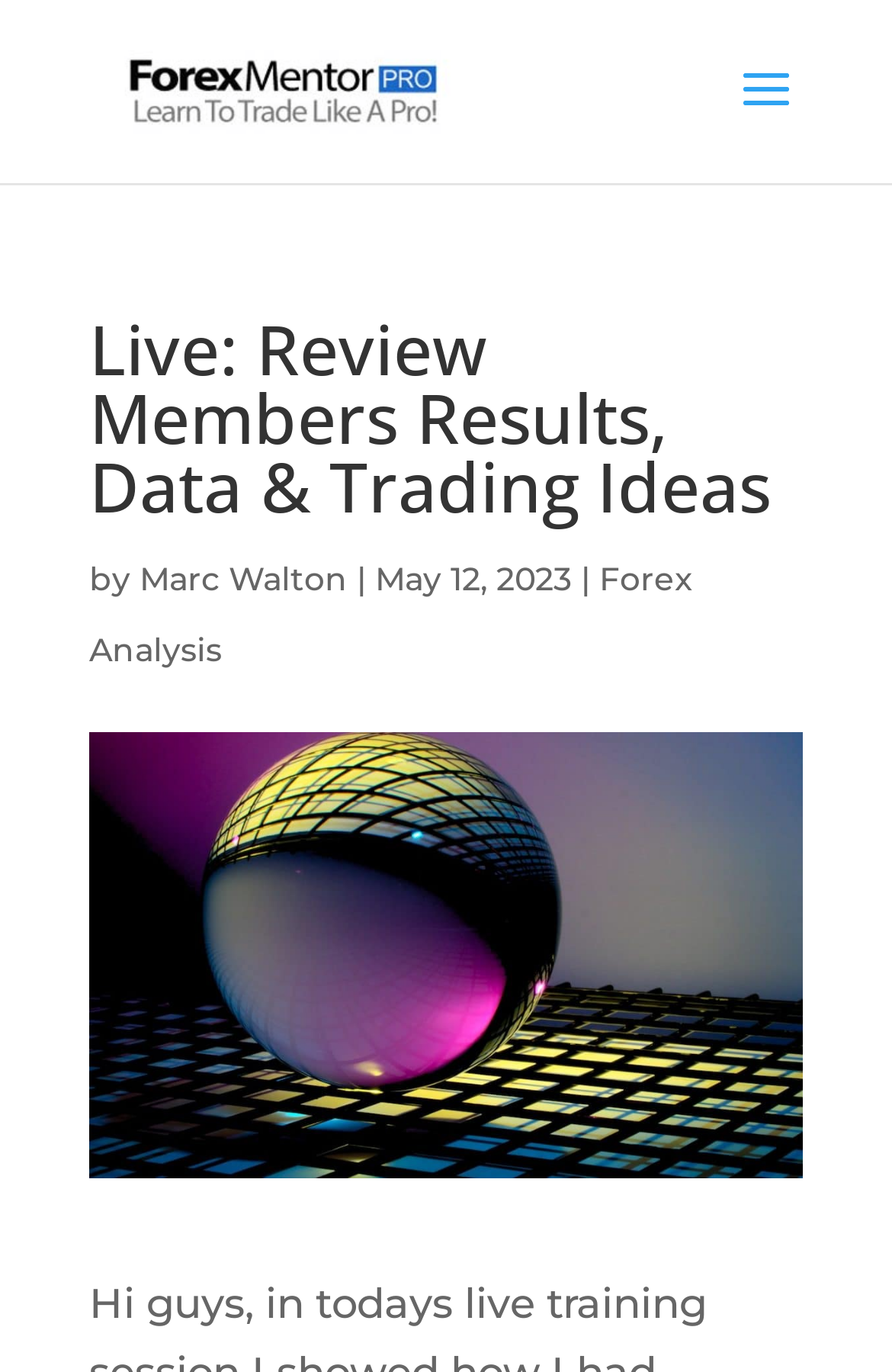Generate a comprehensive description of the webpage content.

The webpage appears to be a blog post titled "Live: Review Members Results, Data & Trading Ideas" on the Forex Mentor Pro blog. At the top left of the page, there is a link to the blog's homepage, accompanied by a logo image. Below the title, the author's name, Marc Walton, is mentioned, along with the date of the post, May 12, 2023. 

To the right of the author's information, there is a link to the category "Forex Analysis". A large crystal ball image takes up most of the space below the title and author information, spanning from the left to the right side of the page.